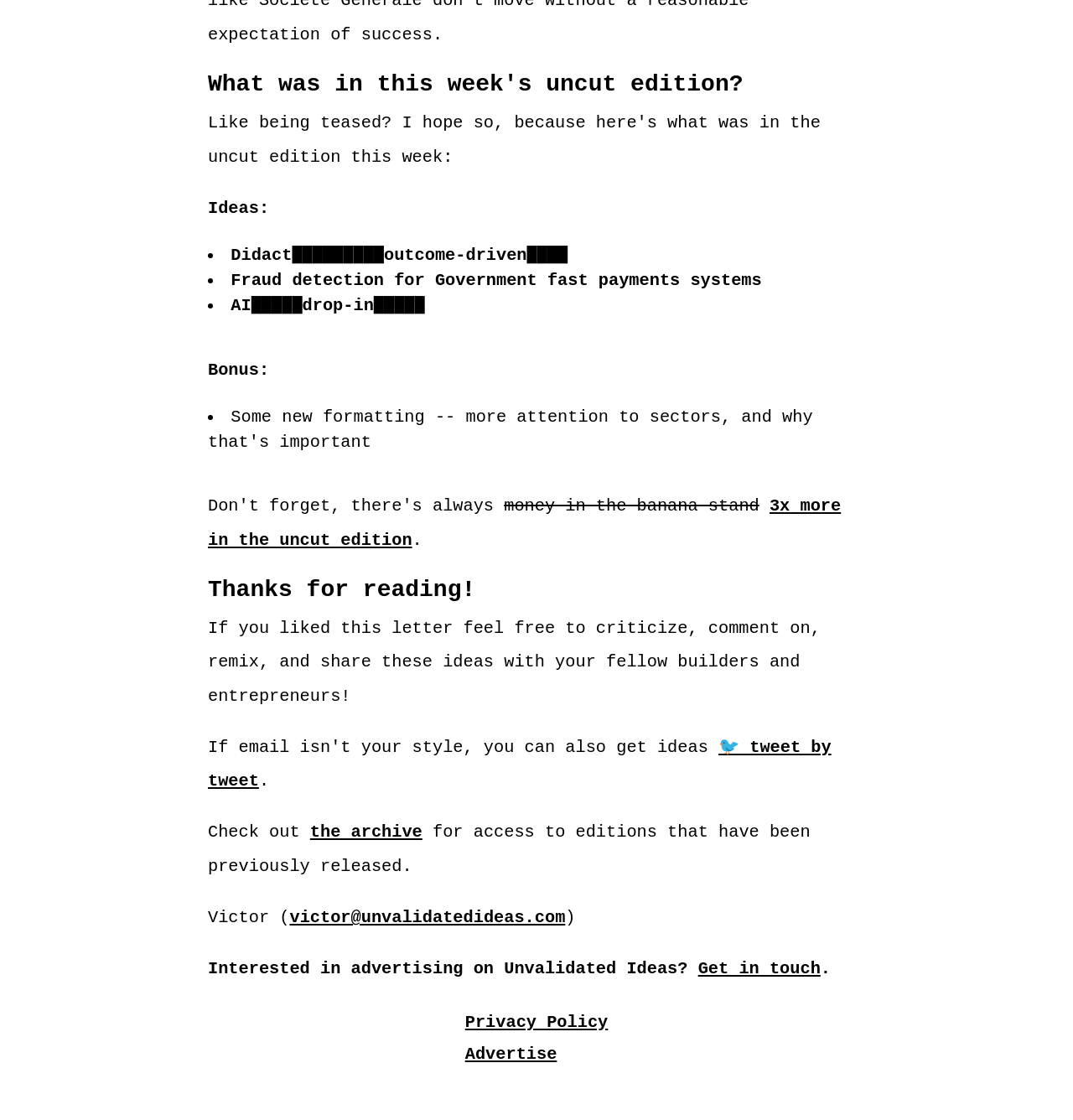Respond with a single word or phrase:
What is the purpose of the bonus section?

Sharing additional ideas